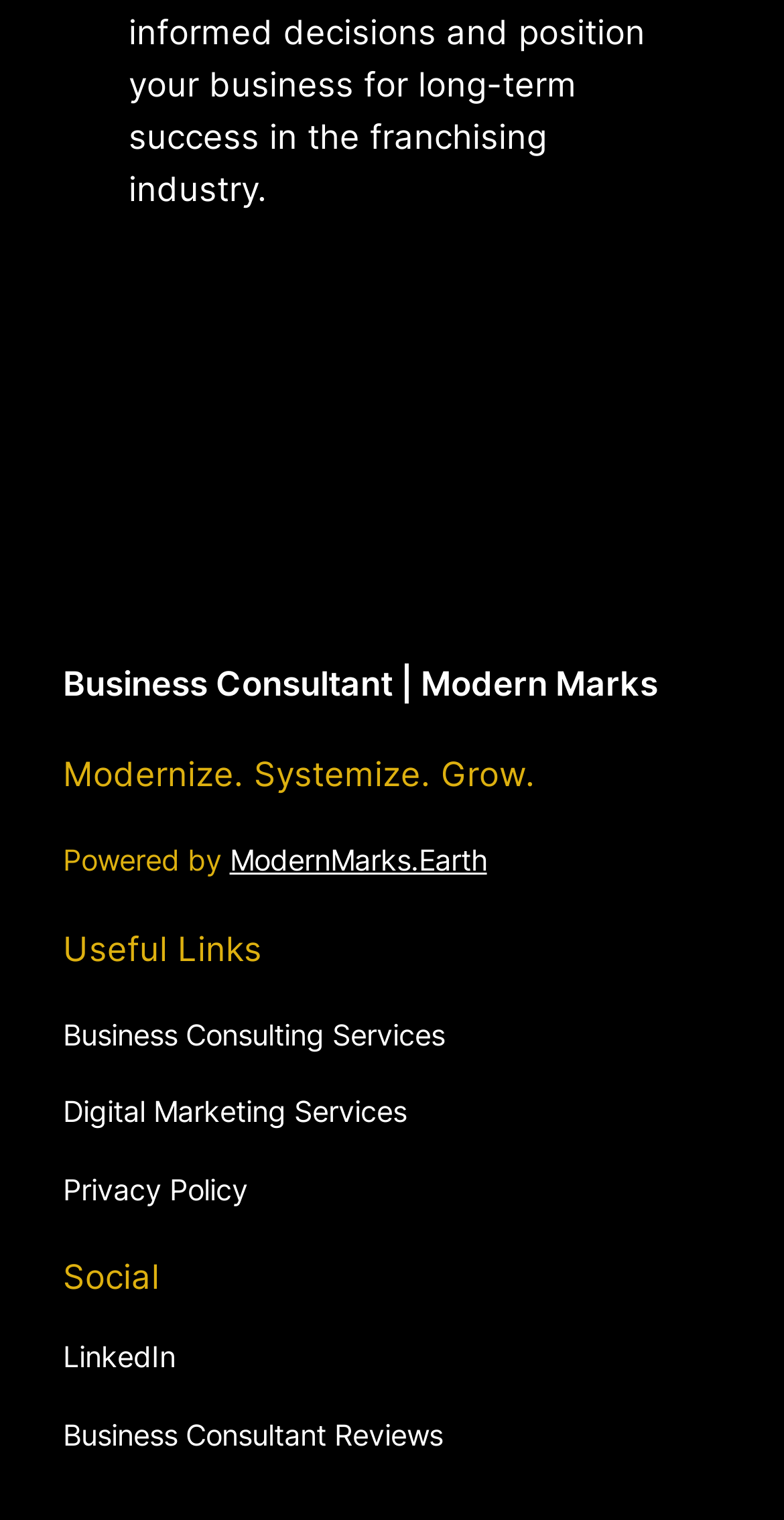Find and provide the bounding box coordinates for the UI element described here: "alt="Follow-up Services" name="followup_services"". The coordinates should be given as four float numbers between 0 and 1: [left, top, right, bottom].

None